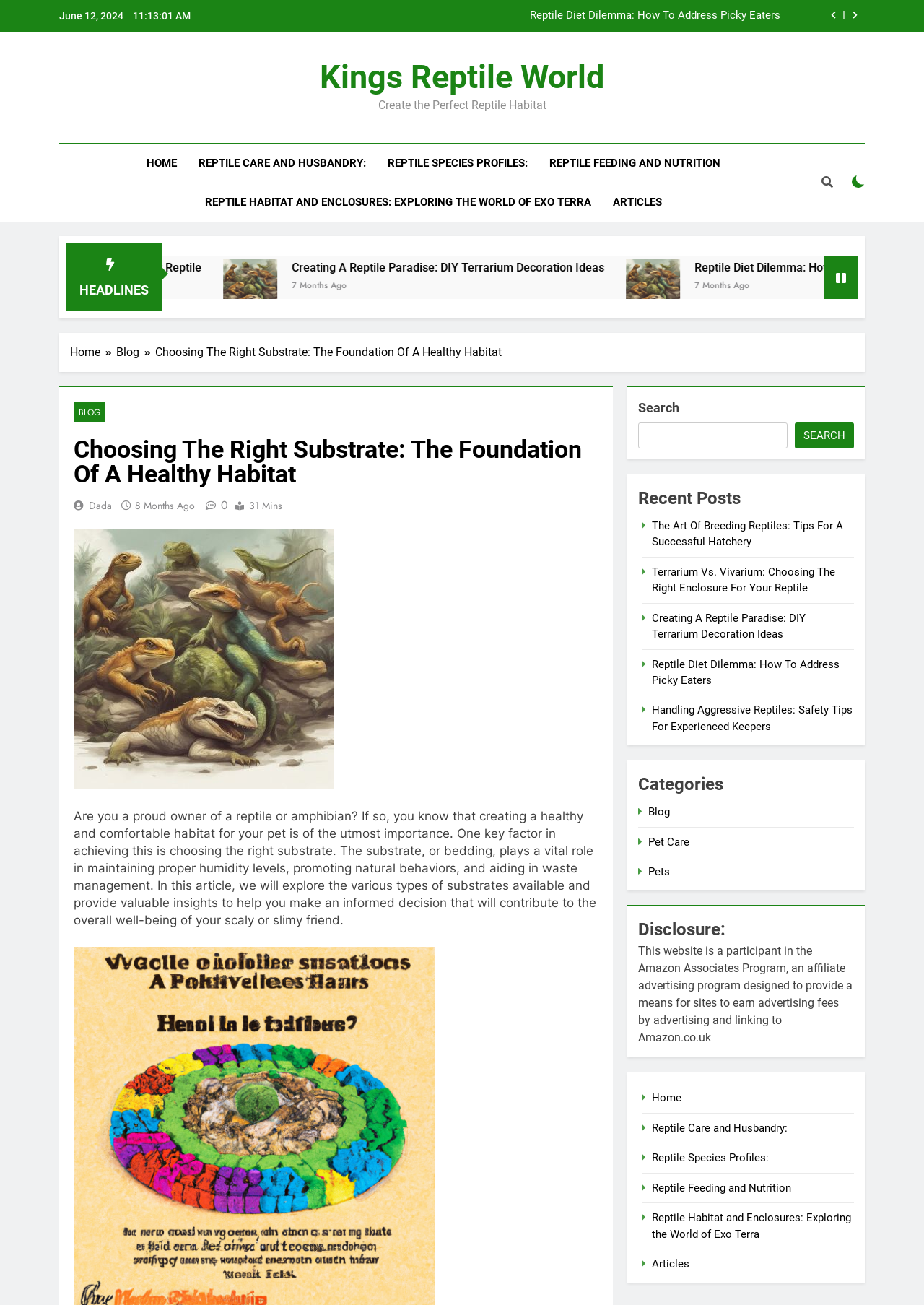Find and indicate the bounding box coordinates of the region you should select to follow the given instruction: "Go to 'Inspera Open APIs'".

None